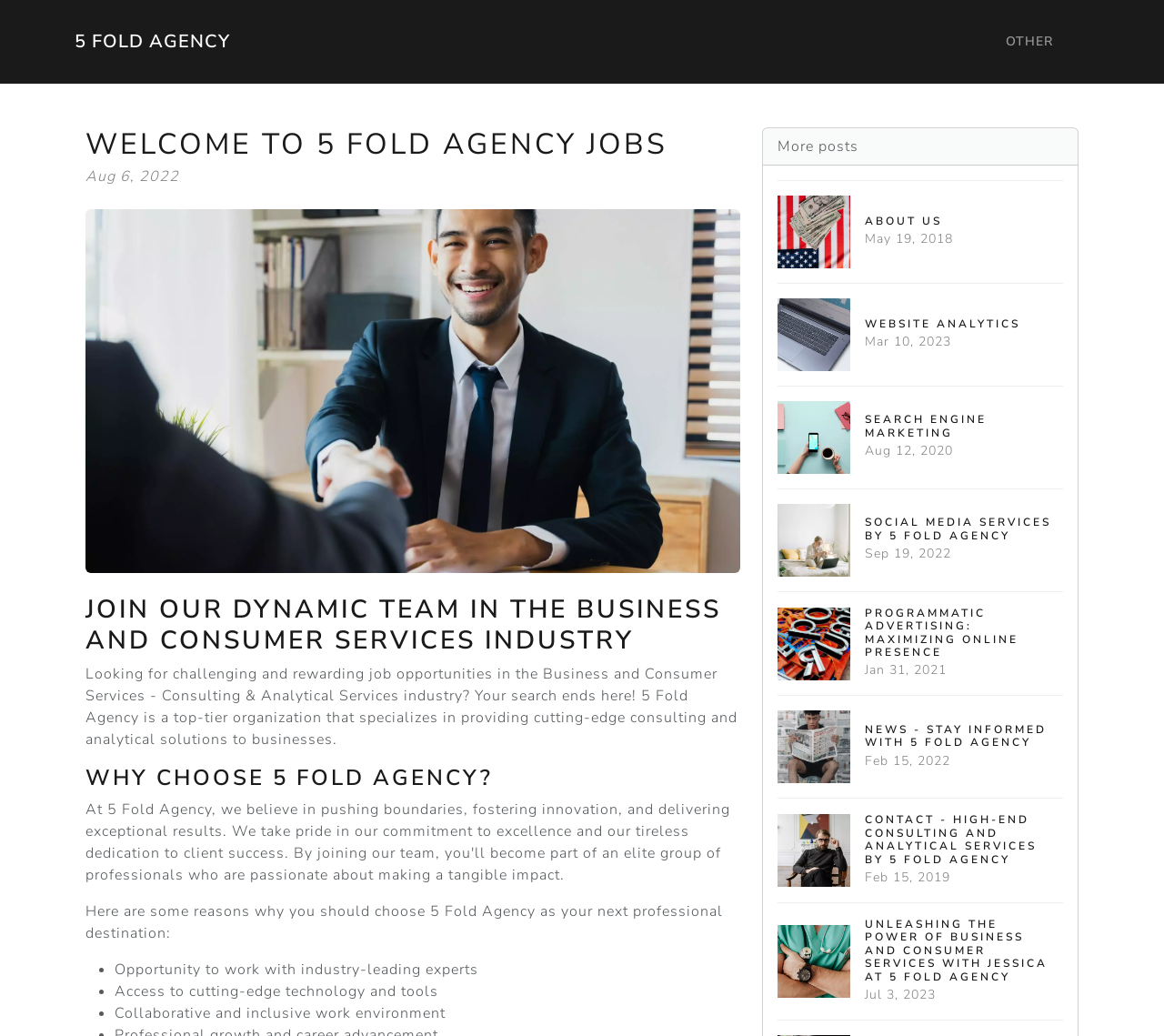What is the work environment of 5 Fold Agency?
Use the information from the screenshot to give a comprehensive response to the question.

In the section 'WHY CHOOSE 5 FOLD AGENCY?', one of the reasons listed is 'Collaborative and inclusive work environment', indicating the type of work environment at 5 Fold Agency.